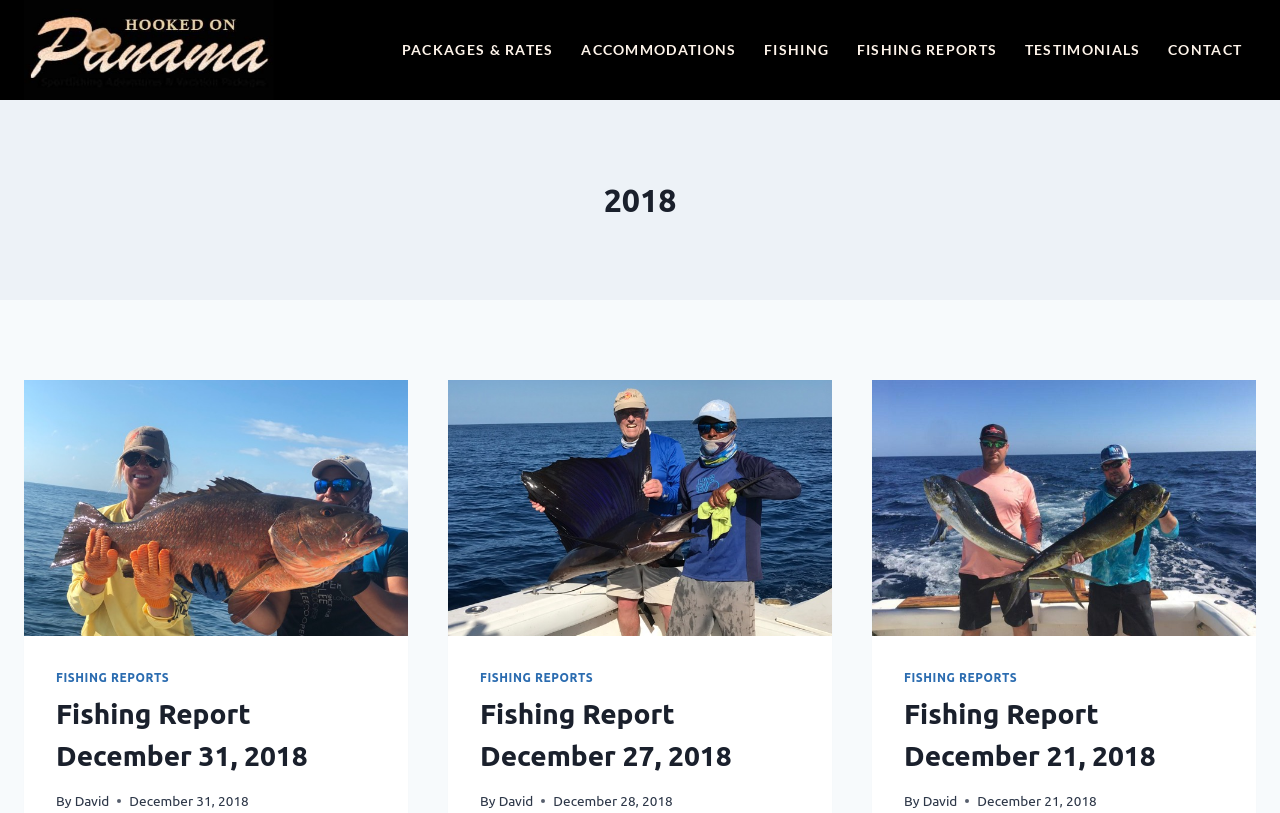Please find the bounding box coordinates for the clickable element needed to perform this instruction: "View Fishing Report December 31, 2018".

[0.019, 0.467, 0.319, 0.782]